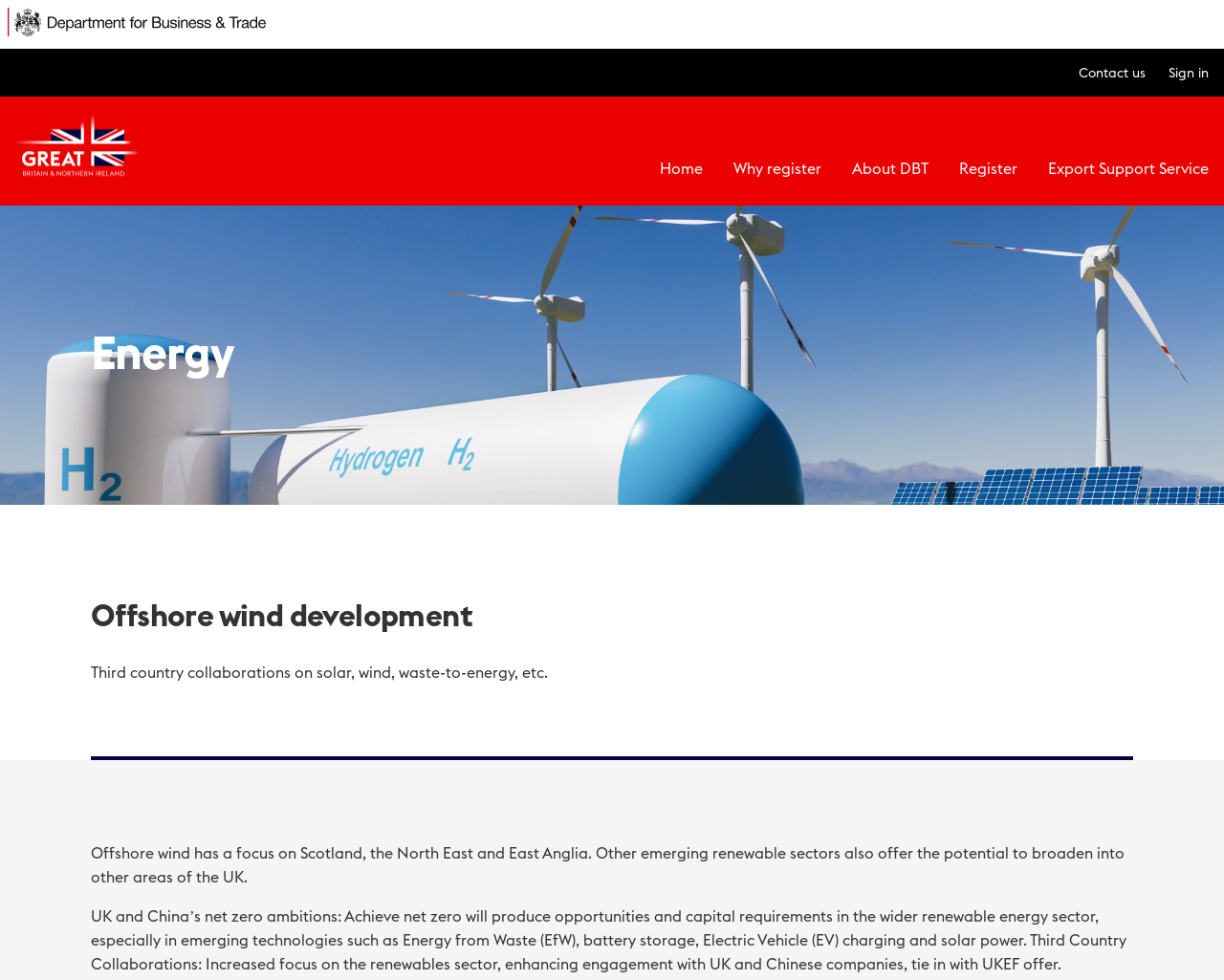What type of collaborations are mentioned on the page?
Based on the image, answer the question with as much detail as possible.

I found this information by reading the text under the heading 'Energy', which mentions third country collaborations on solar, wind, waste-to-energy, etc.